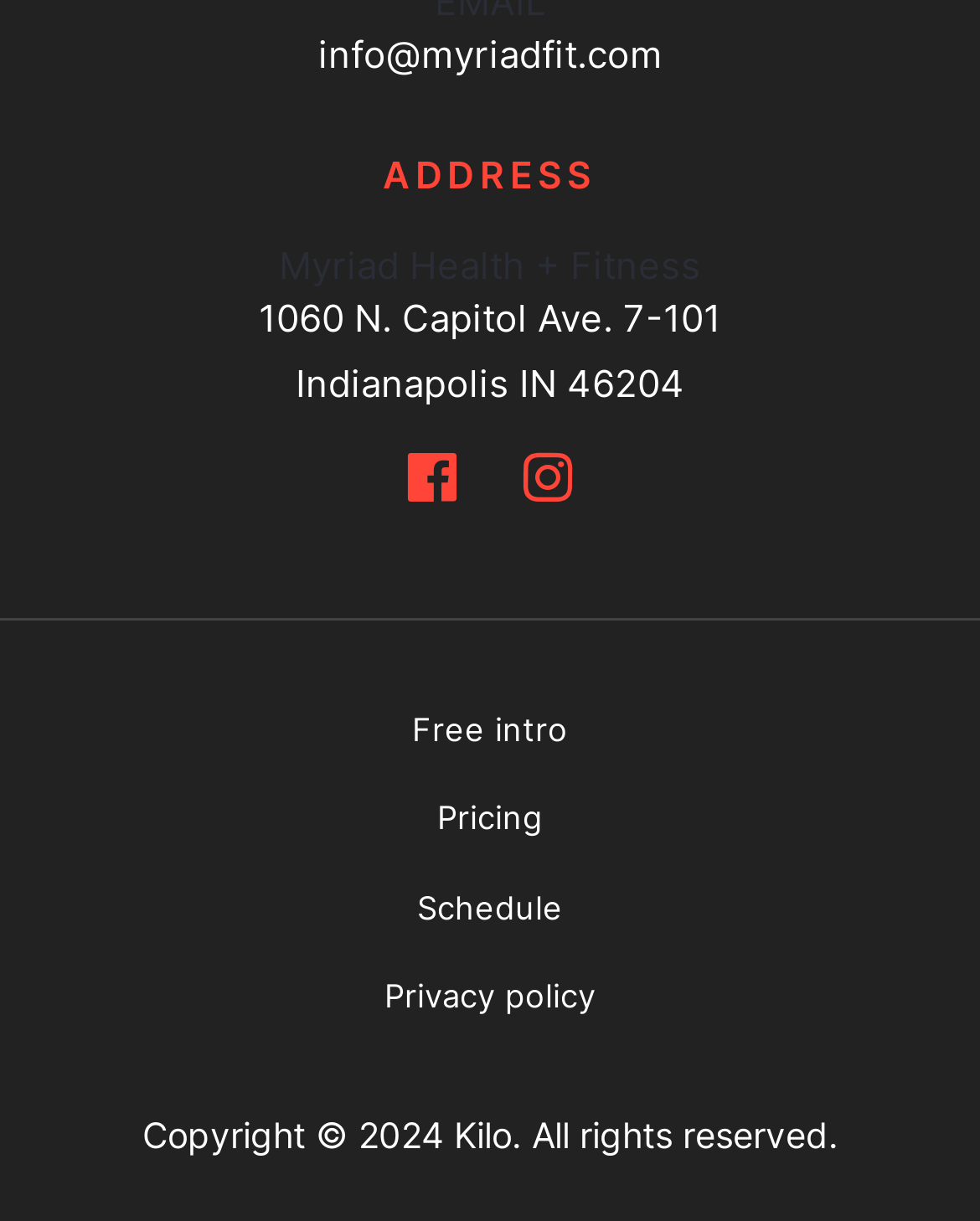Find the bounding box coordinates of the element to click in order to complete this instruction: "Follow us on facebook". The bounding box coordinates must be four float numbers between 0 and 1, denoted as [left, top, right, bottom].

[0.415, 0.366, 0.482, 0.416]